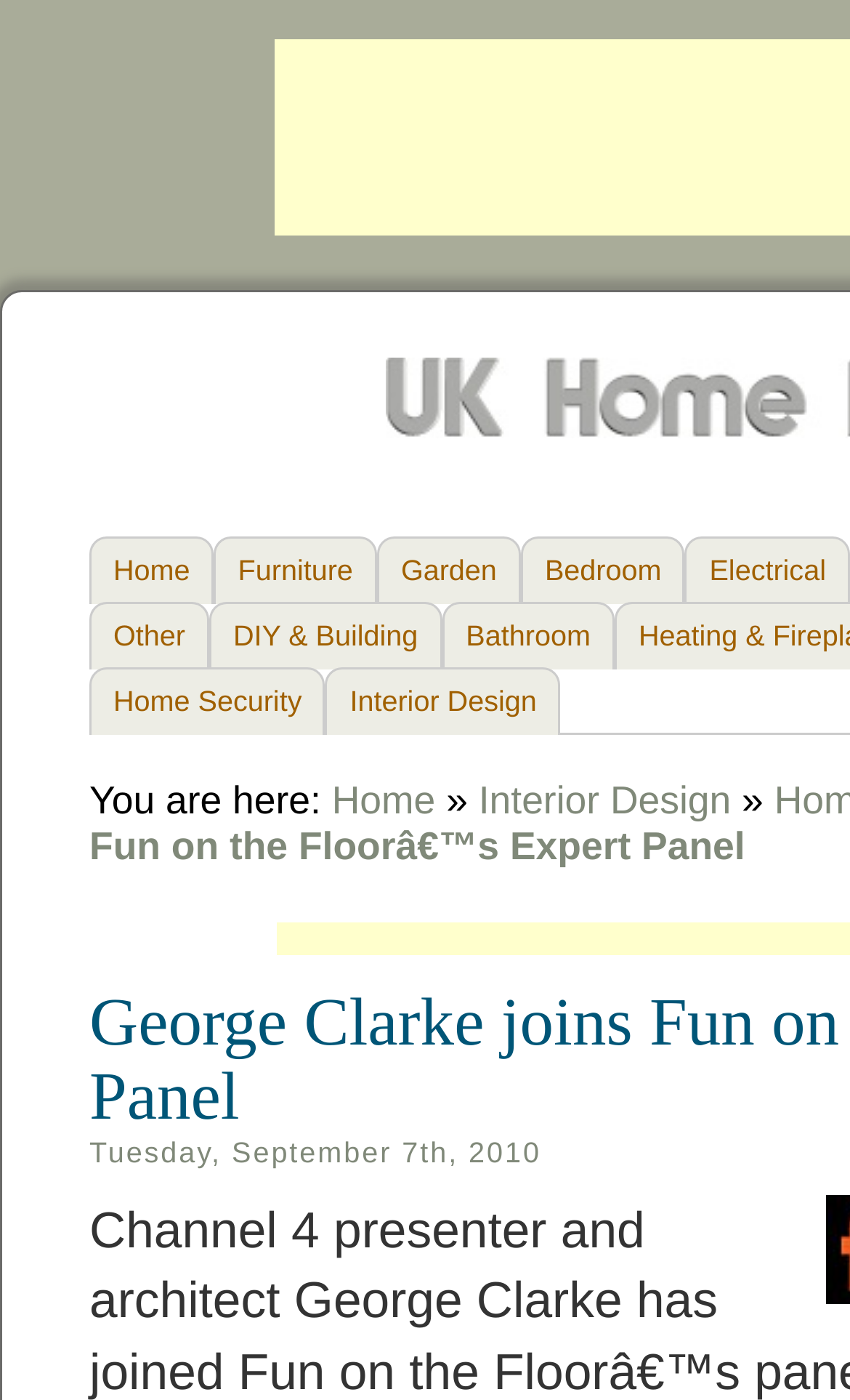Using floating point numbers between 0 and 1, provide the bounding box coordinates in the format (top-left x, top-left y, bottom-right x, bottom-right y). Locate the UI element described here: Bathroom

[0.105, 0.523, 0.284, 0.572]